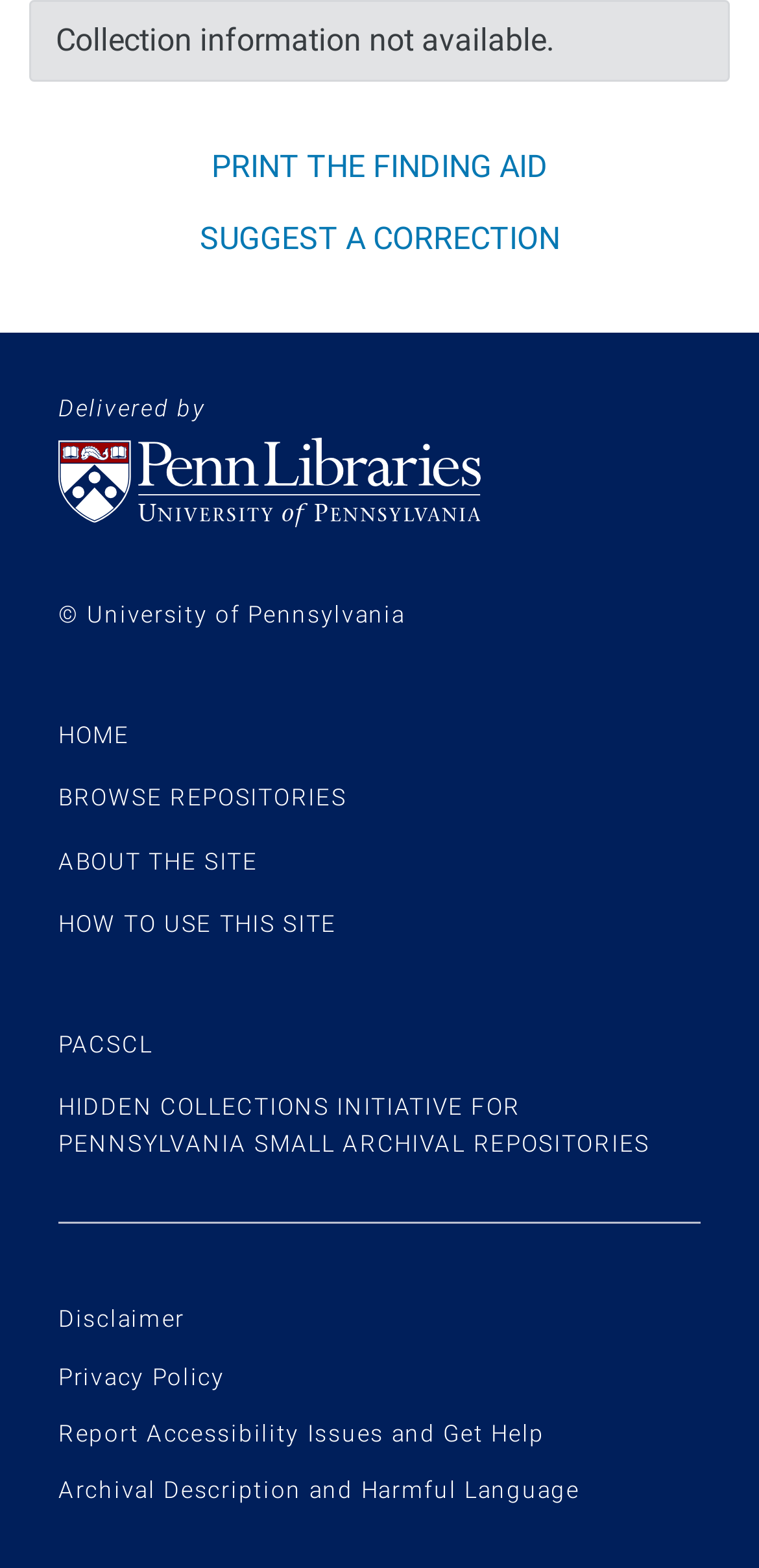Please find the bounding box coordinates of the section that needs to be clicked to achieve this instruction: "go to home".

[0.077, 0.46, 0.171, 0.478]